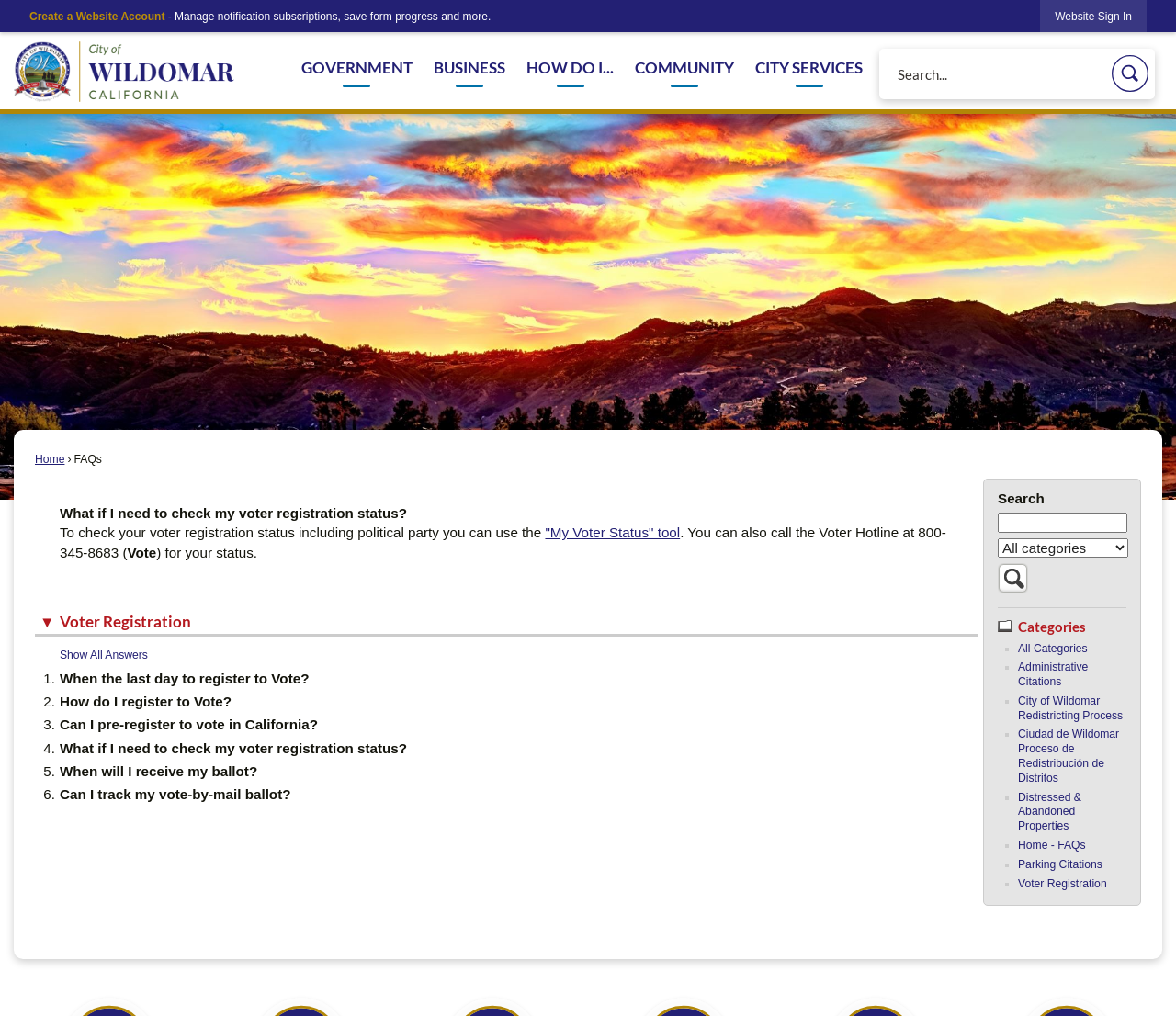Determine the bounding box coordinates of the clickable element to achieve the following action: 'Go to Home Page'. Provide the coordinates as four float values between 0 and 1, formatted as [left, top, right, bottom].

[0.012, 0.041, 0.199, 0.101]